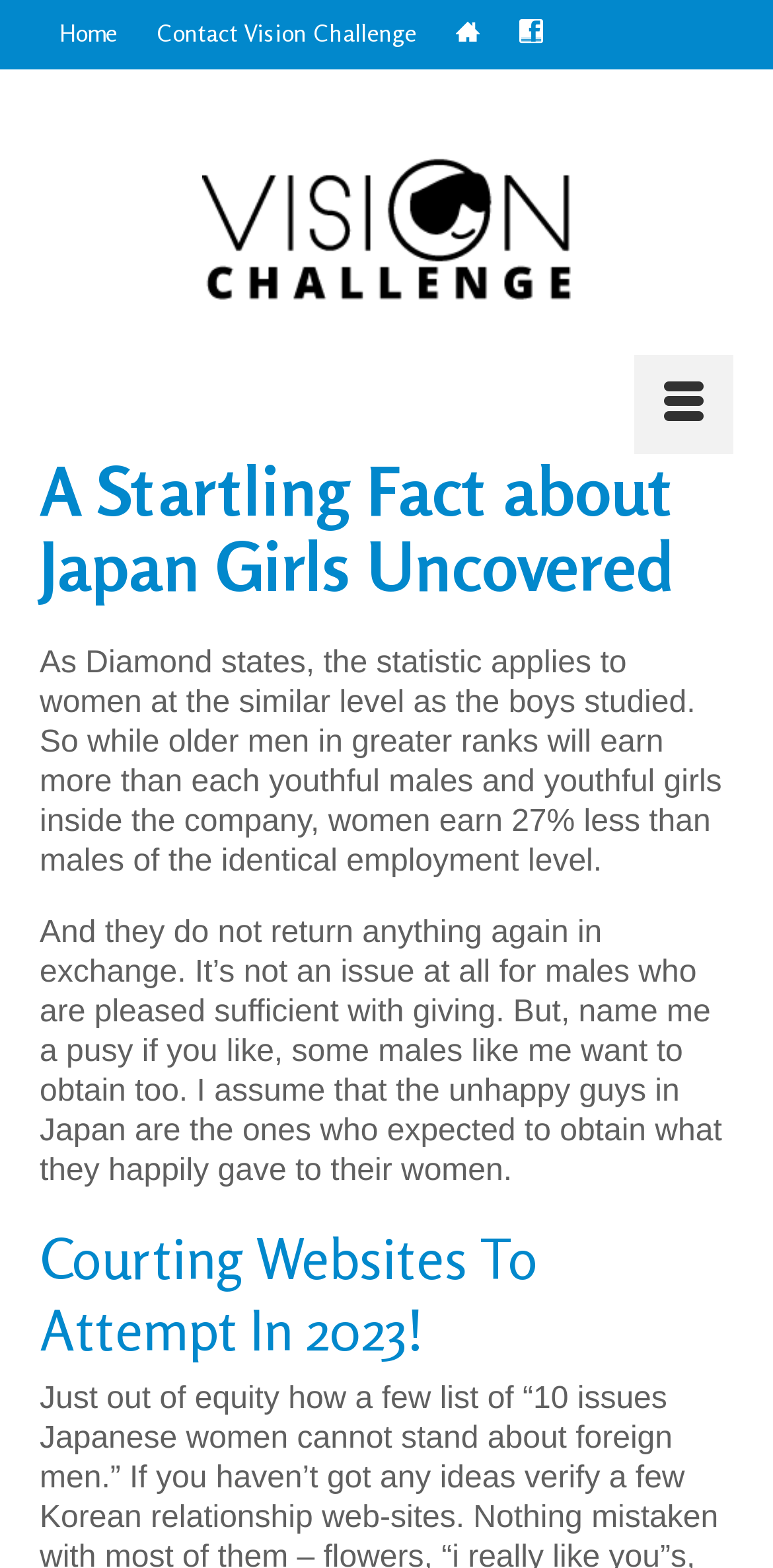Use the details in the image to answer the question thoroughly: 
How many sections are there in the article?

The article can be divided into three sections: the introduction, the discussion about the statistic, and the section about courting websites to try in 2023, which is indicated by the heading 'Courting Websites To Attempt In 2023!'.